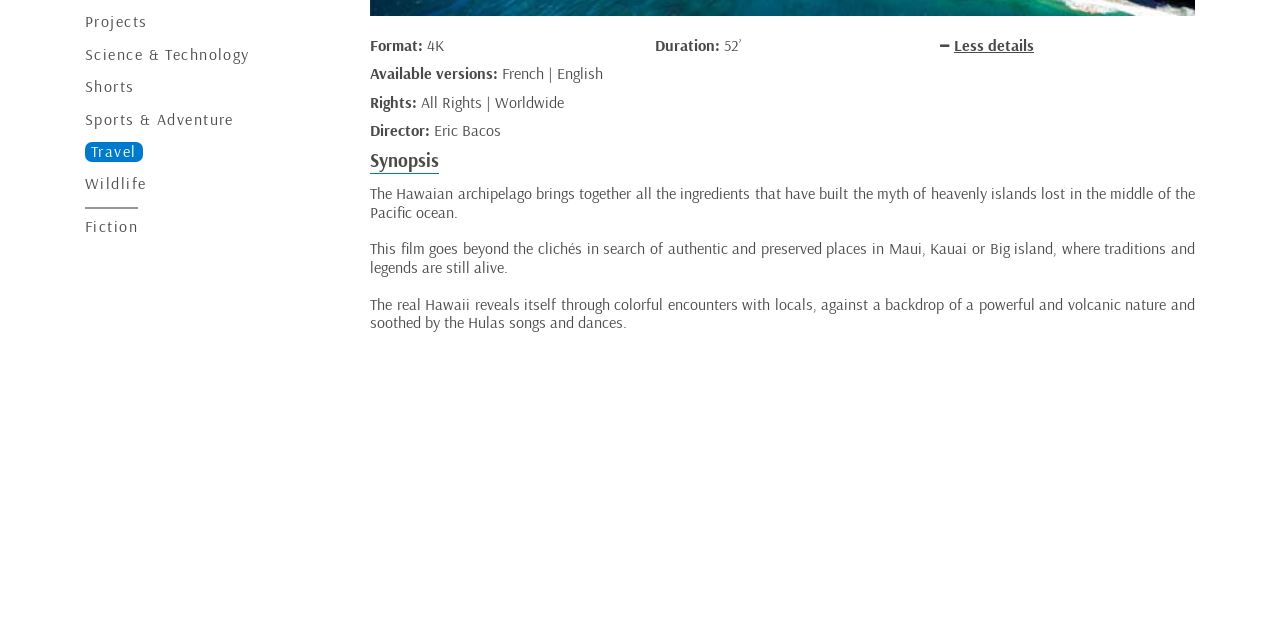Determine the bounding box of the UI component based on this description: "Fiction". The bounding box coordinates should be four float values between 0 and 1, i.e., [left, top, right, bottom].

[0.066, 0.339, 0.108, 0.37]